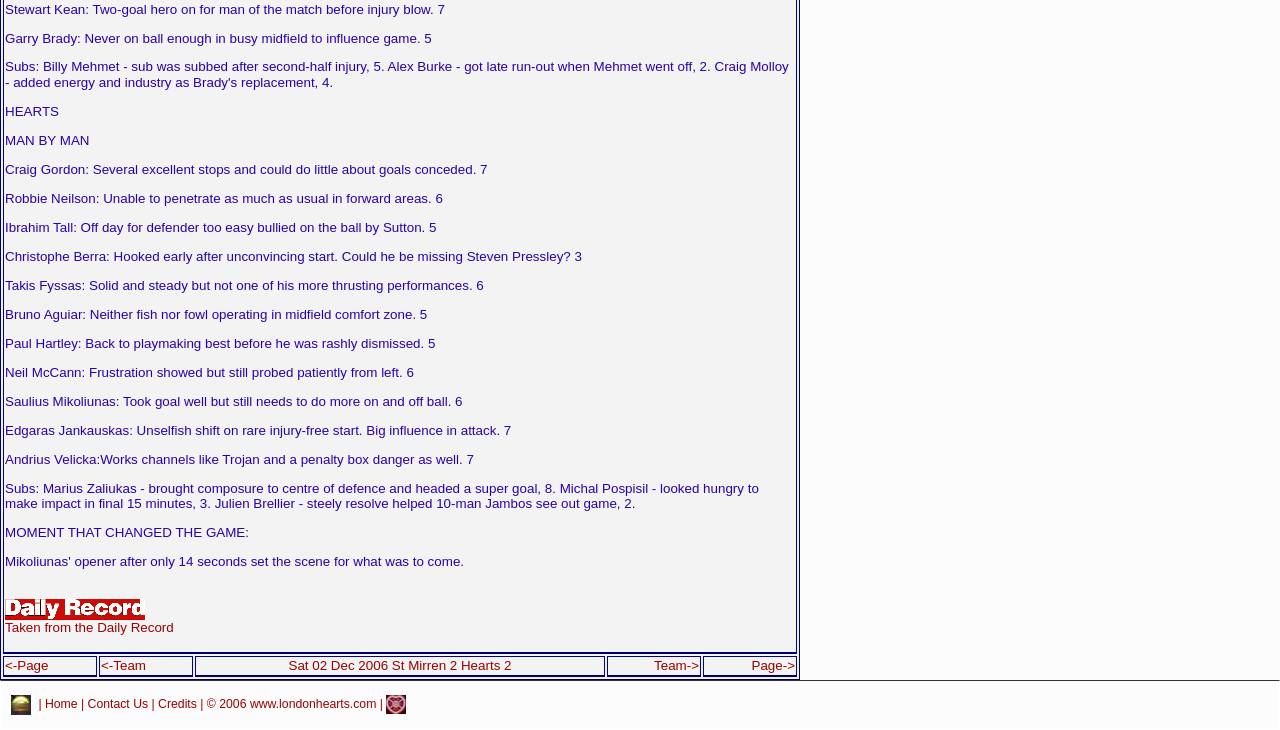With reference to the screenshot, provide a detailed response to the question below:
What is the name of the publication?

The webpage contains a link labeled 'Taken from the Daily Record', indicating that the publication is the Daily Record.